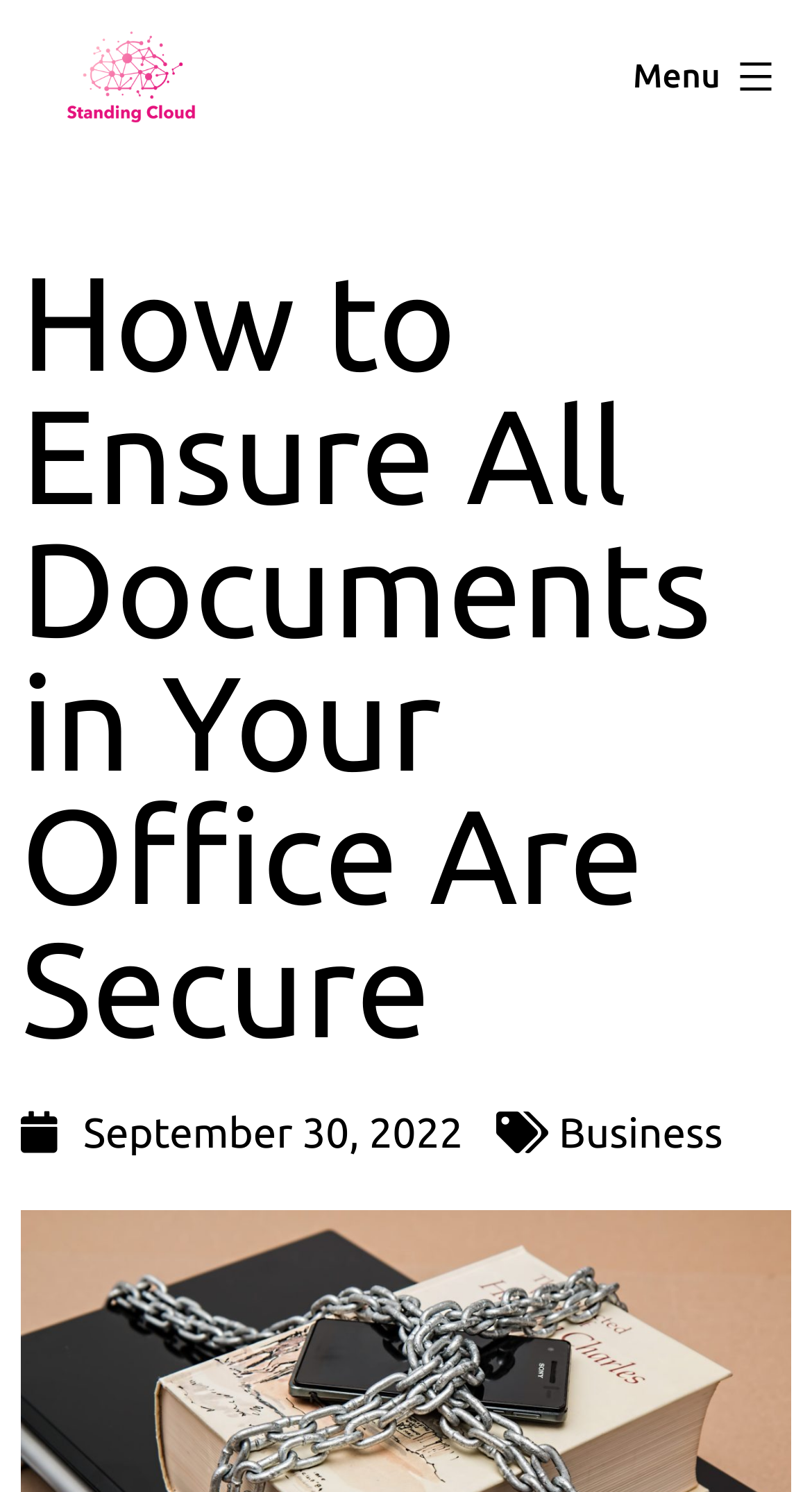With reference to the image, please provide a detailed answer to the following question: What is the purpose of the button at the top right corner?

The button at the top right corner is a menu button, which is indicated by the text 'Menu' and is used to control the primary menu list.